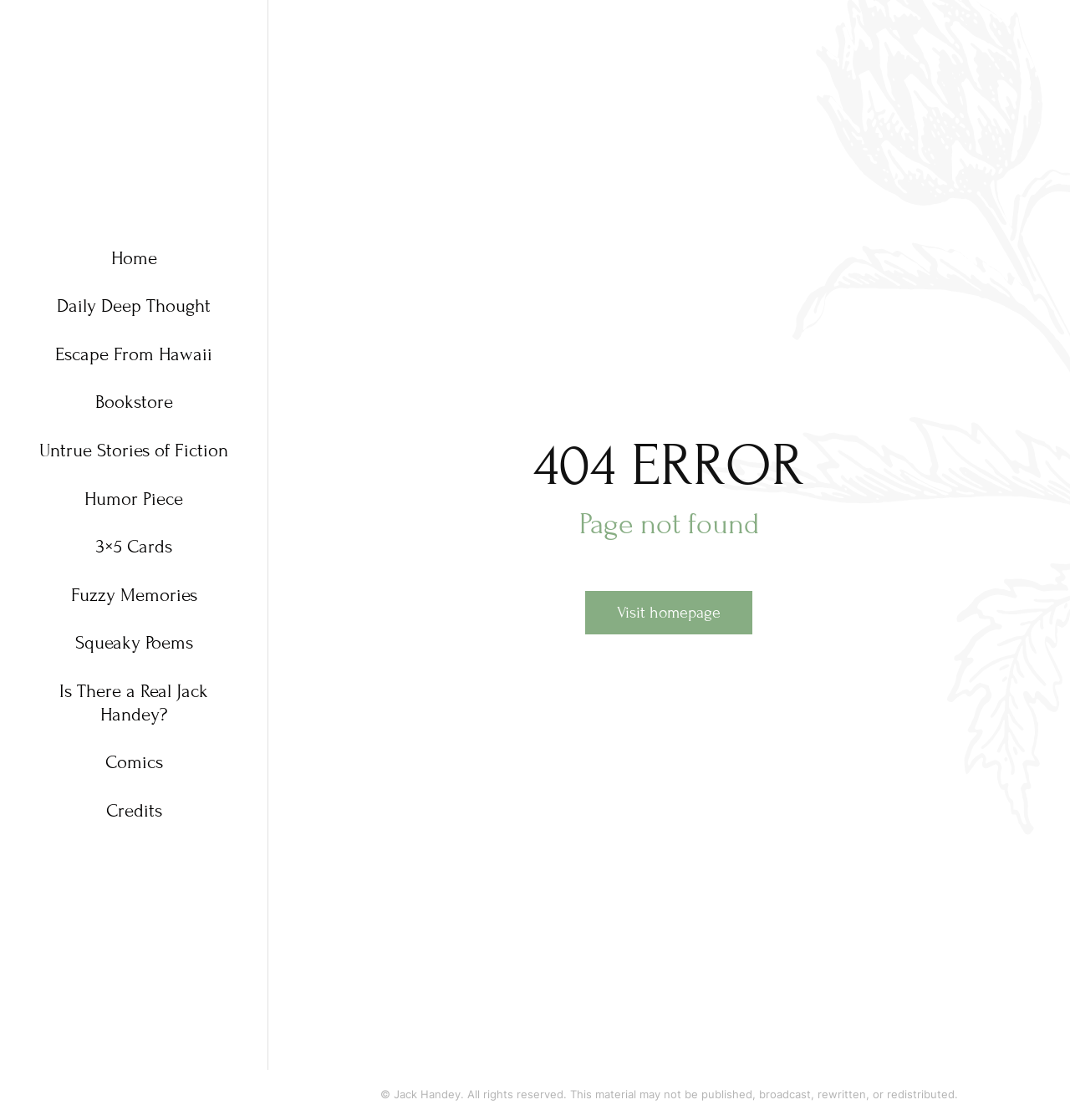Identify the bounding box coordinates for the element you need to click to achieve the following task: "go to bookstore". Provide the bounding box coordinates as four float numbers between 0 and 1, in the form [left, top, right, bottom].

[0.031, 0.35, 0.219, 0.37]